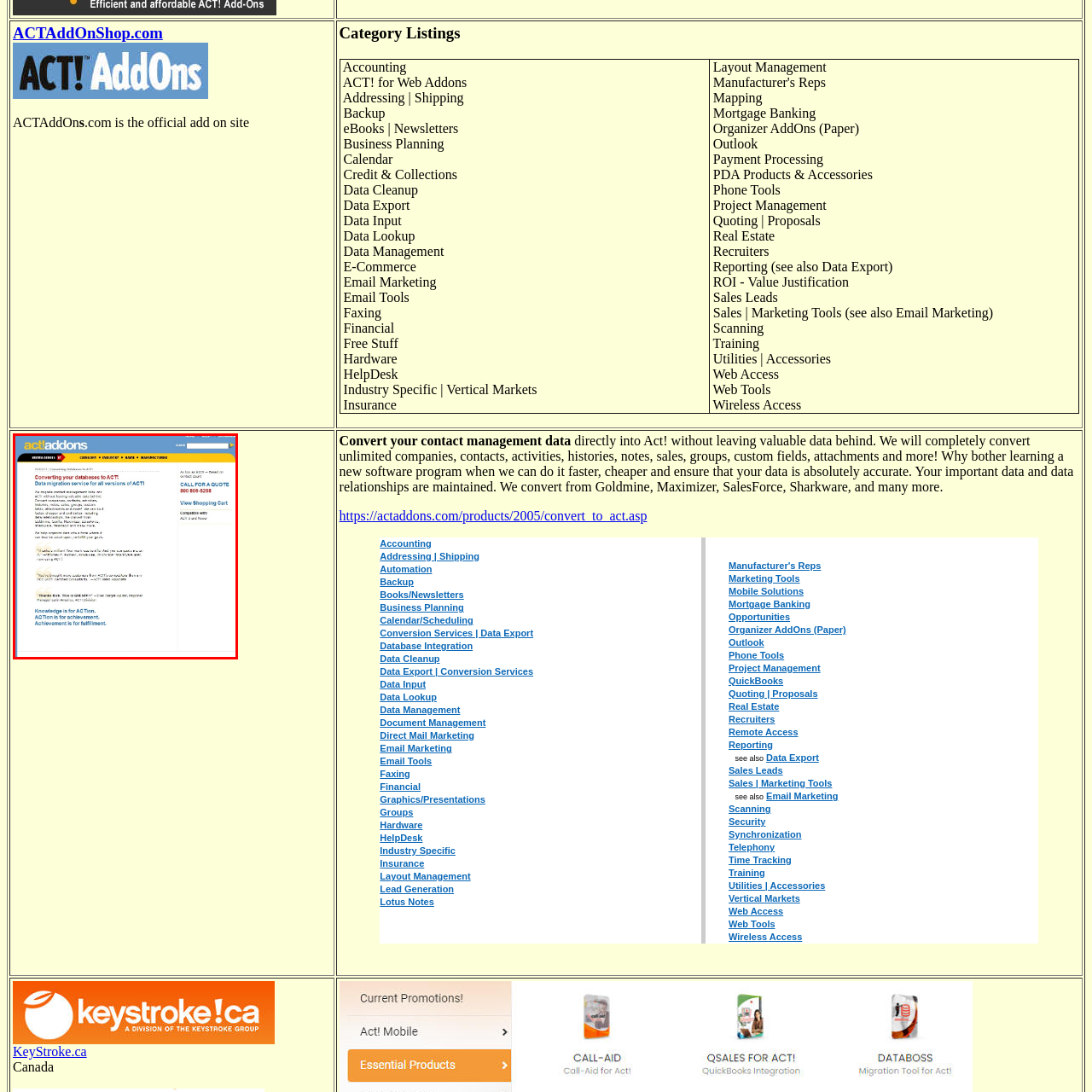What is the aesthetic of the website's layout?
View the portion of the image encircled by the red bounding box and give a one-word or short phrase answer.

Professional